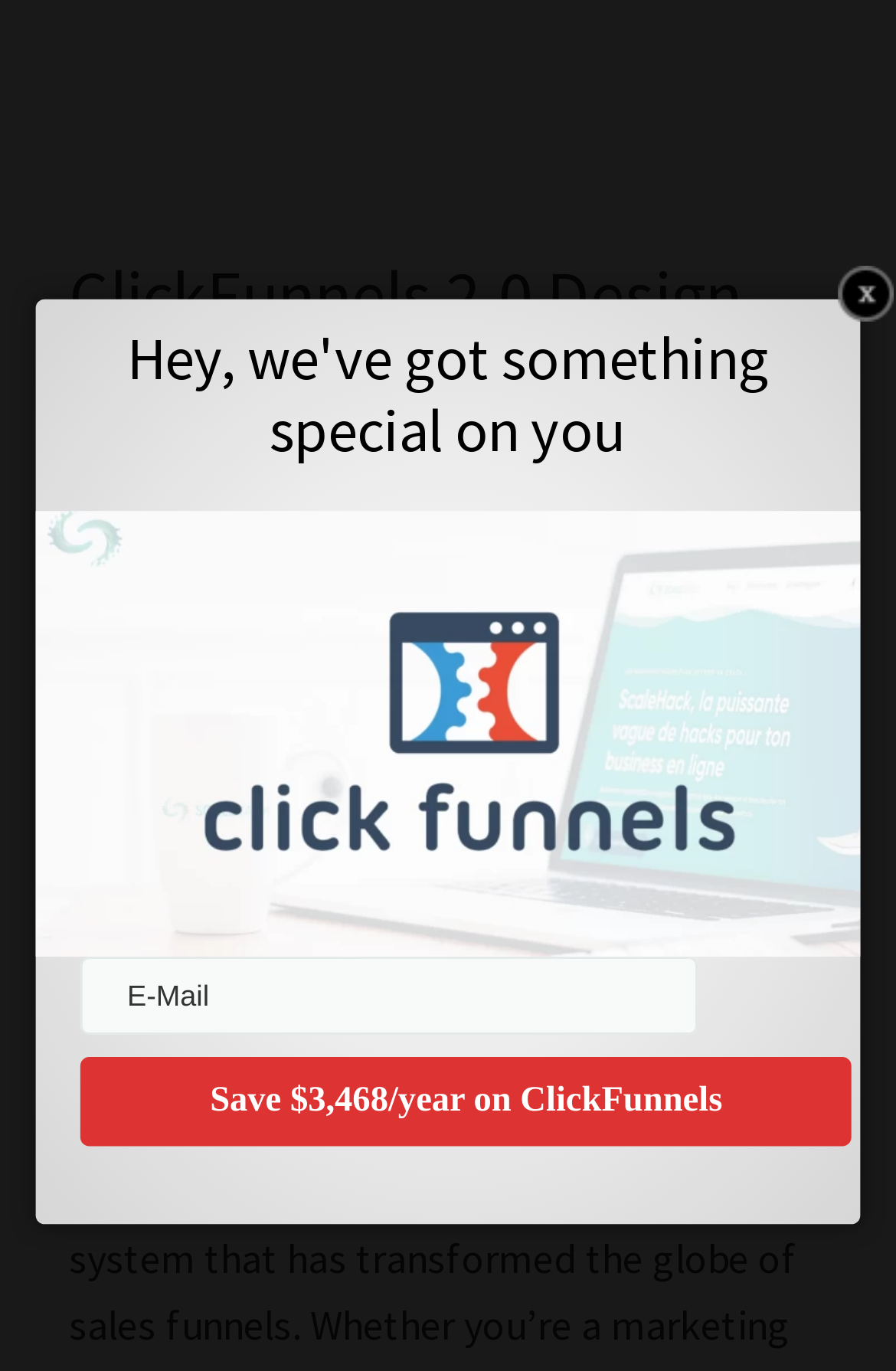What is required to fill in the textbox?
Respond with a short answer, either a single word or a phrase, based on the image.

E-Mail